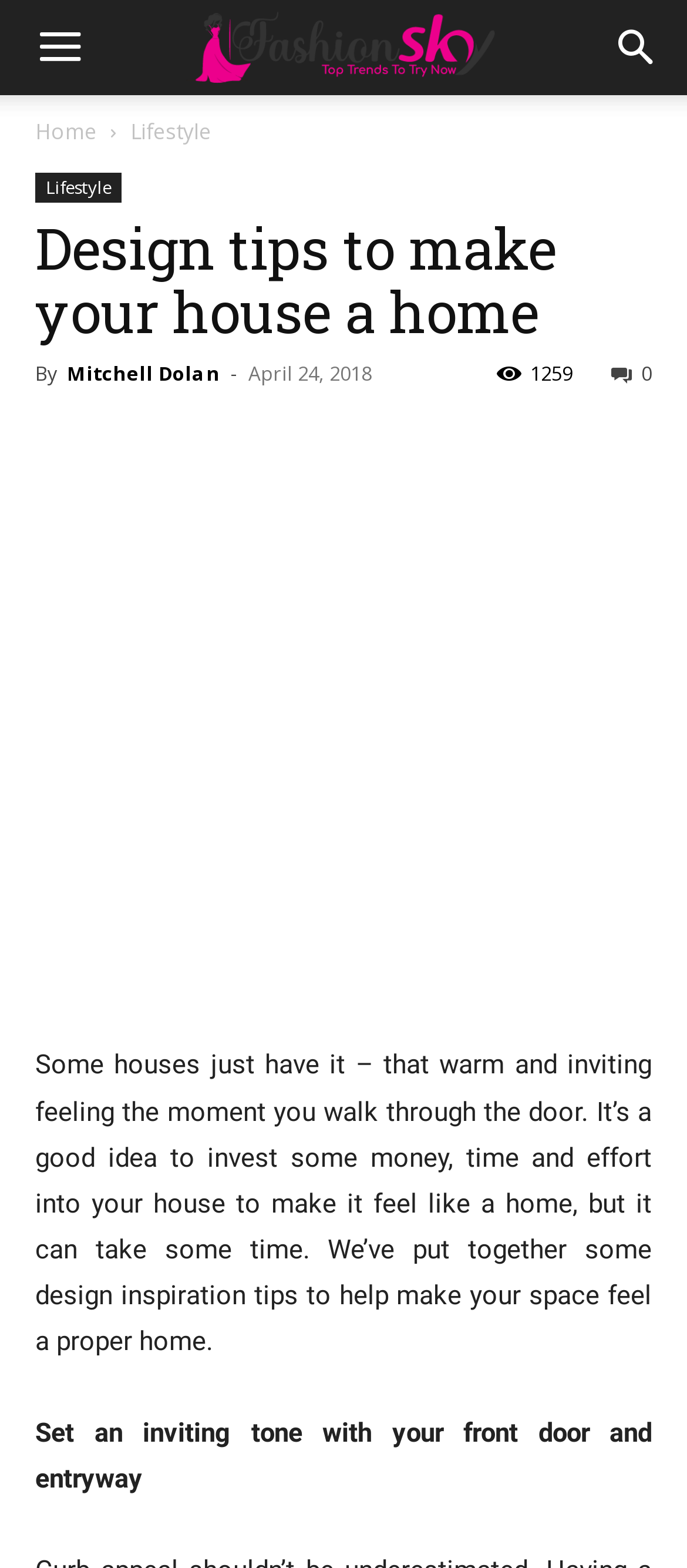Give a succinct answer to this question in a single word or phrase: 
What is the text of the first link on the webpage?

Home